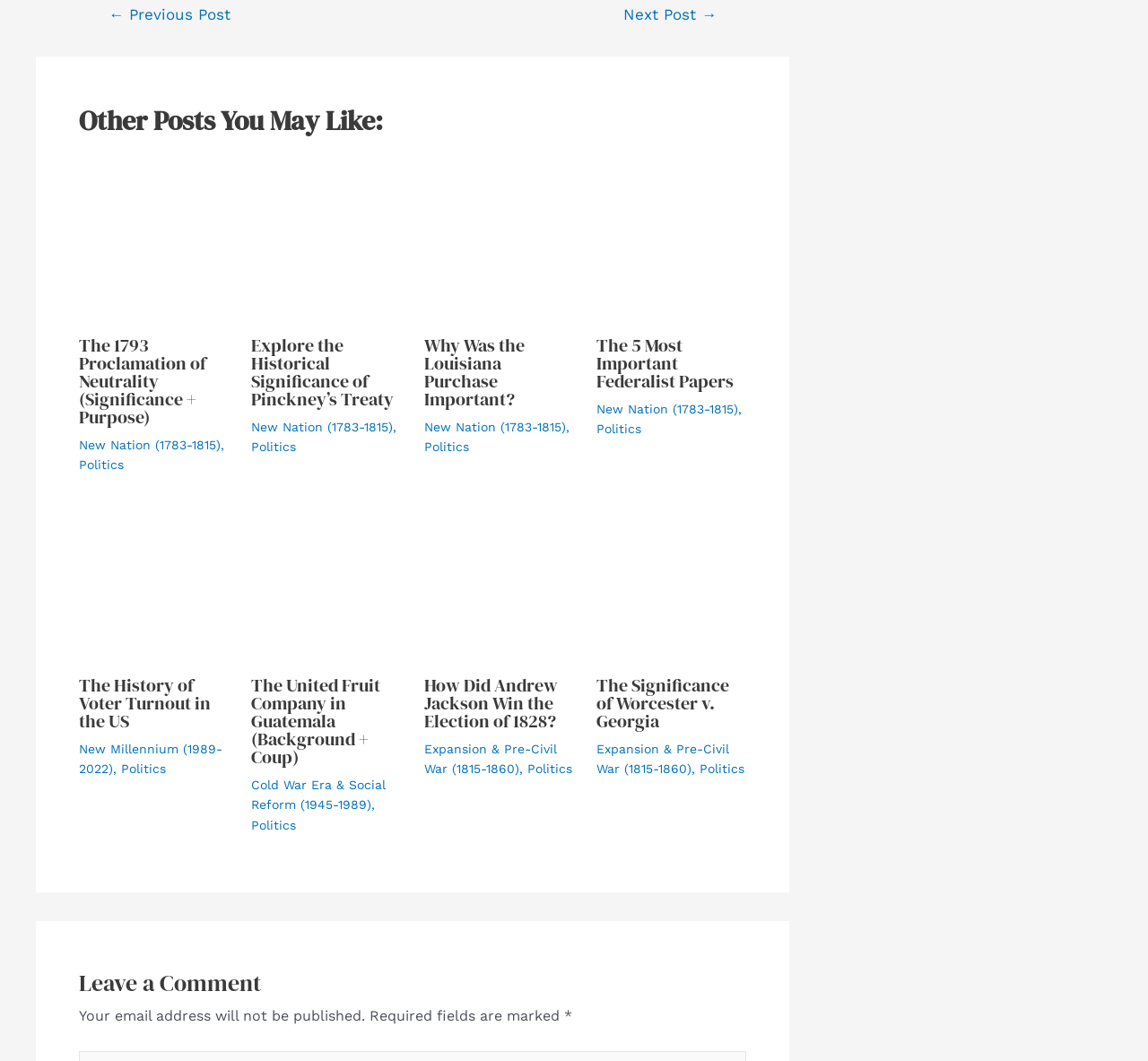Use a single word or phrase to respond to the question:
What is the topic of the posts?

History